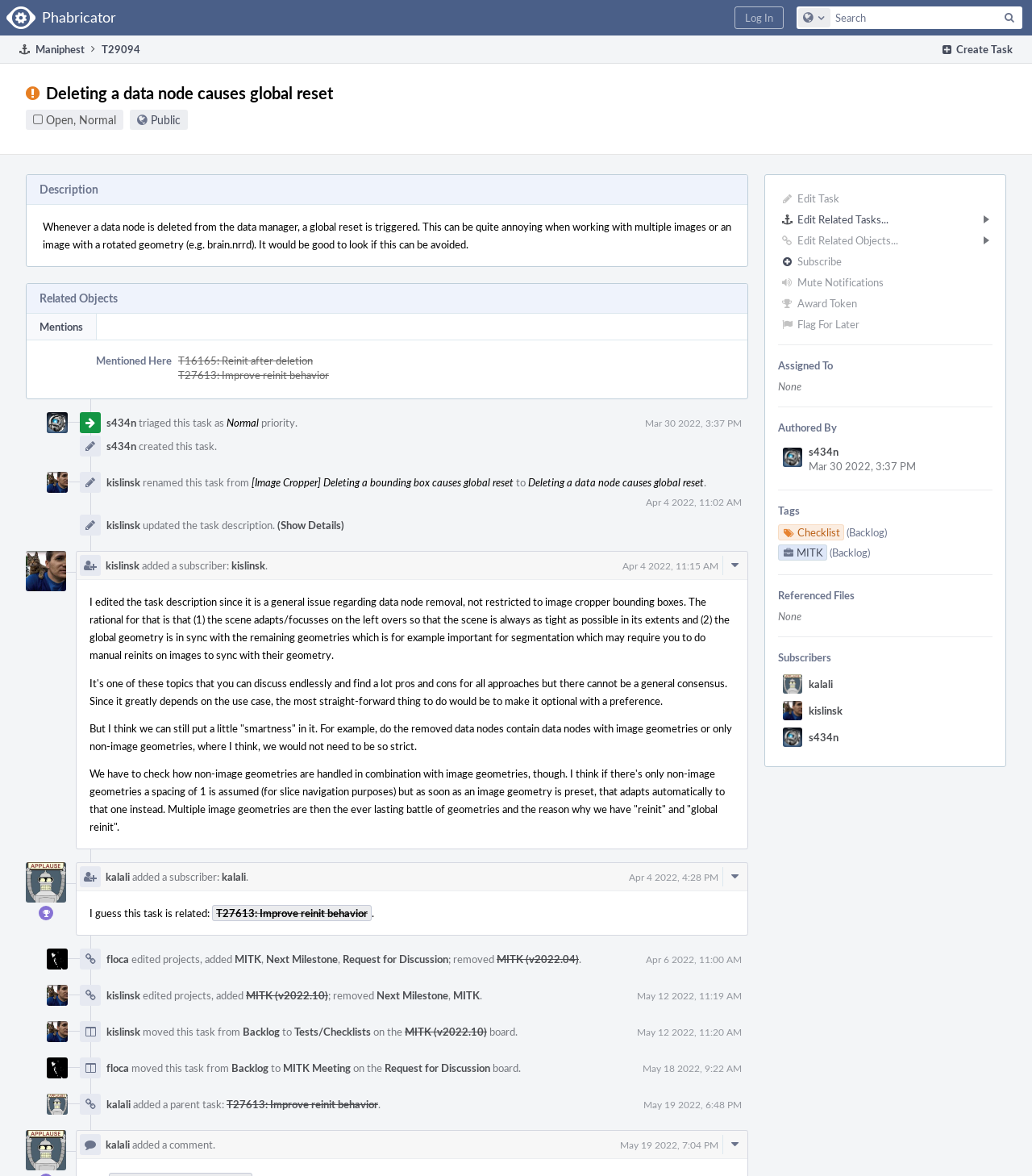Please specify the coordinates of the bounding box for the element that should be clicked to carry out this instruction: "Subscribe to the task". The coordinates must be four float numbers between 0 and 1, formatted as [left, top, right, bottom].

[0.751, 0.213, 0.965, 0.231]